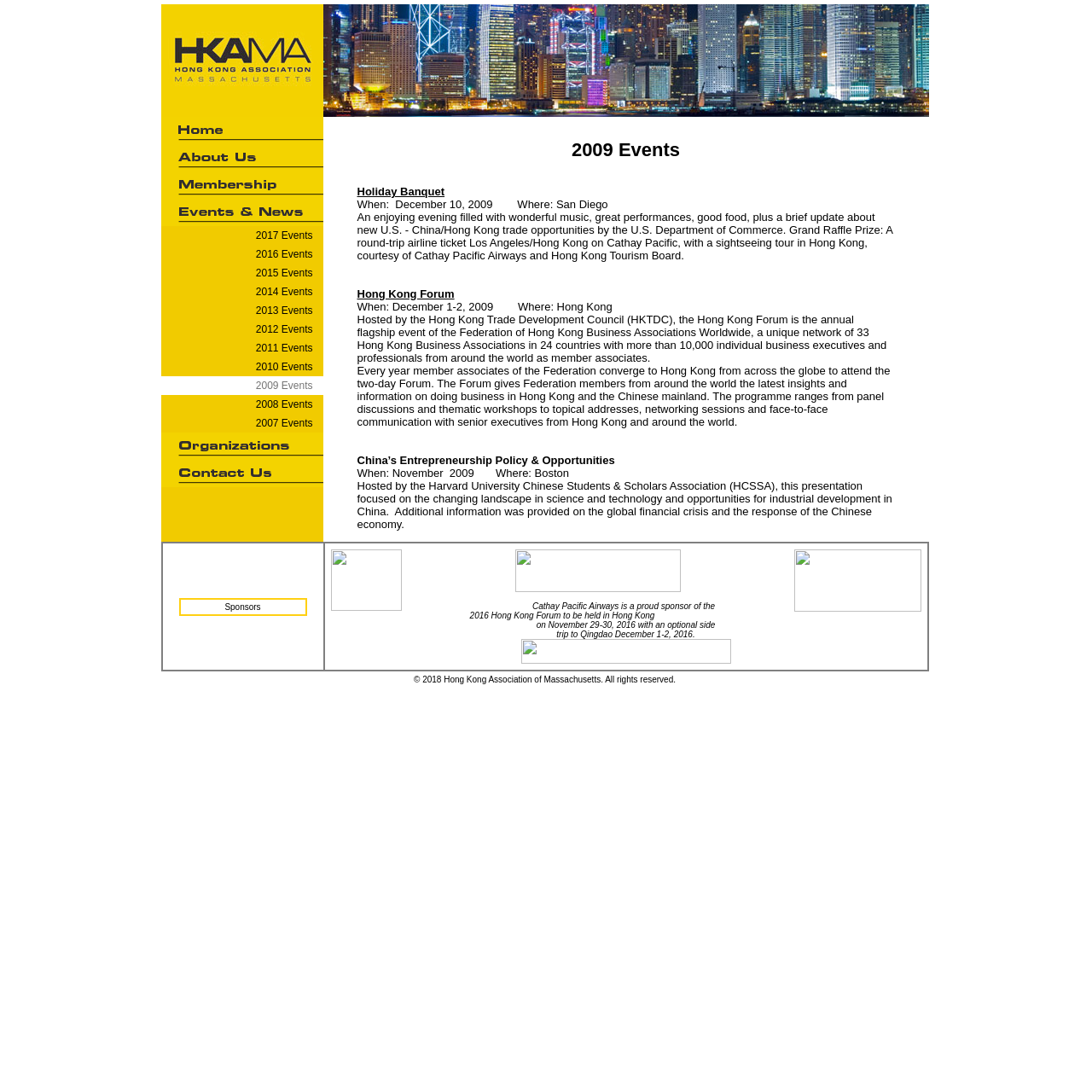Highlight the bounding box coordinates of the element that should be clicked to carry out the following instruction: "Click on the 'HOME' link". The coordinates must be given as four float numbers ranging from 0 to 1, i.e., [left, top, right, bottom].

None